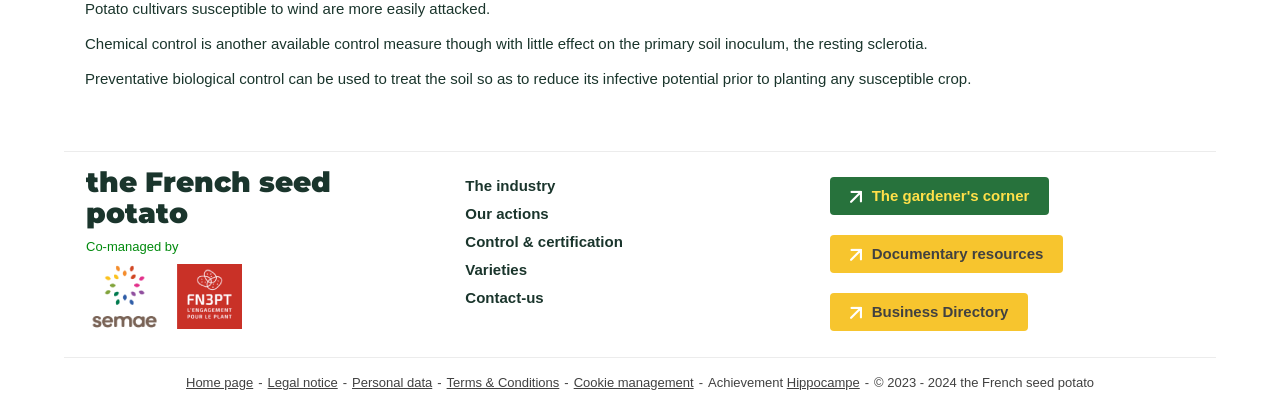Kindly determine the bounding box coordinates for the clickable area to achieve the given instruction: "Click on 'The industry'".

[0.364, 0.433, 0.434, 0.477]